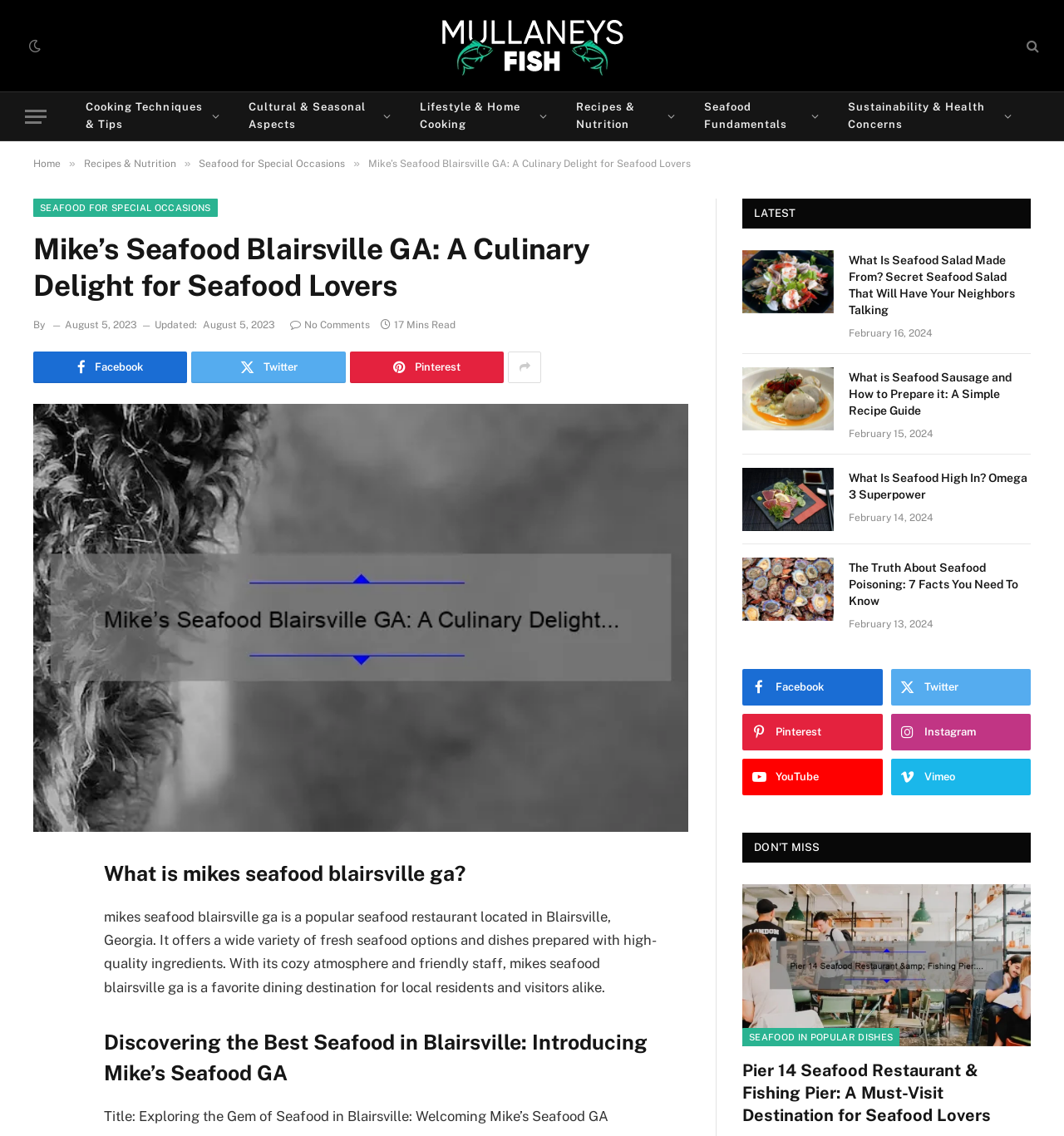Please identify the bounding box coordinates of the region to click in order to complete the given instruction: "Share the page on Facebook". The coordinates should be four float numbers between 0 and 1, i.e., [left, top, right, bottom].

[0.031, 0.79, 0.062, 0.819]